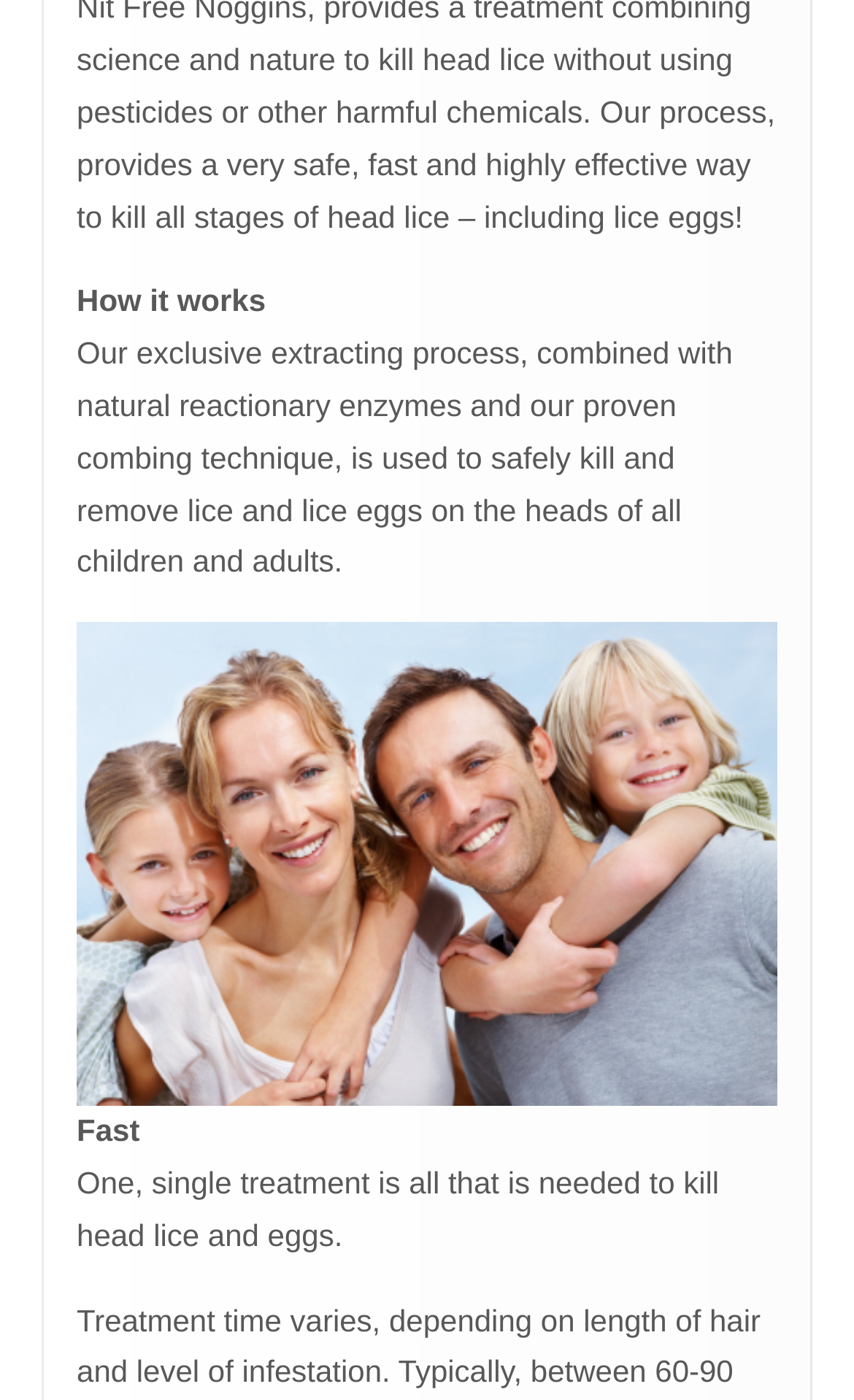Show the bounding box coordinates of the region that should be clicked to follow the instruction: "Learn about Facts of Lice."

[0.166, 0.076, 0.937, 0.12]